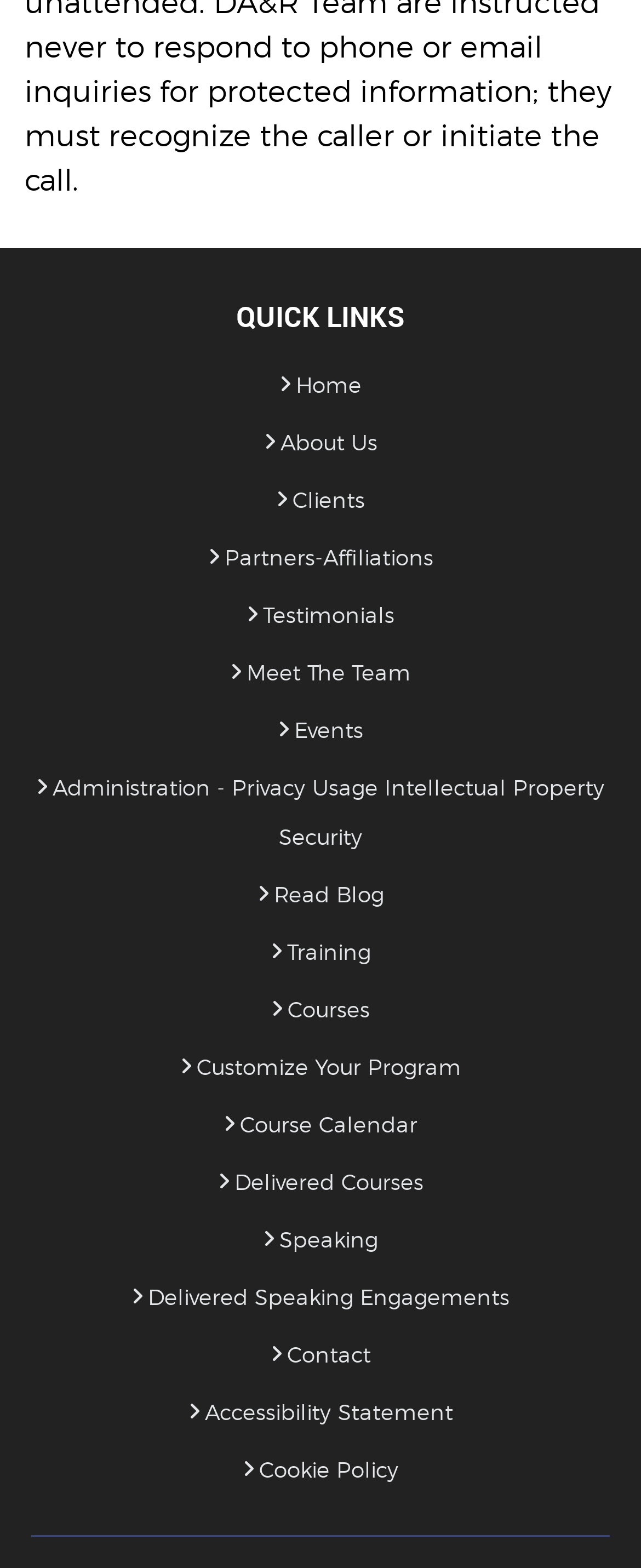Identify the bounding box coordinates of the region that should be clicked to execute the following instruction: "go to home page".

[0.436, 0.237, 0.564, 0.254]